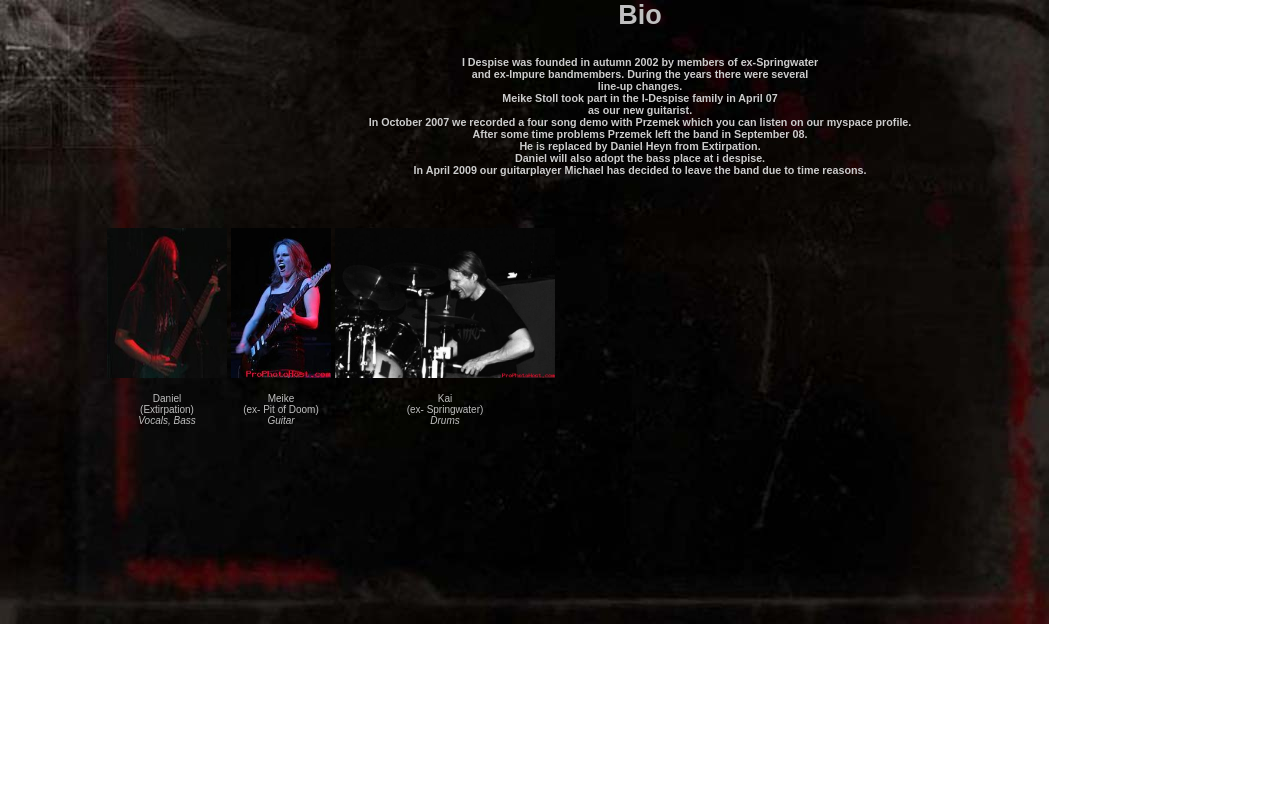What is Meike's role in I Despise?
Respond with a short answer, either a single word or a phrase, based on the image.

Guitarist